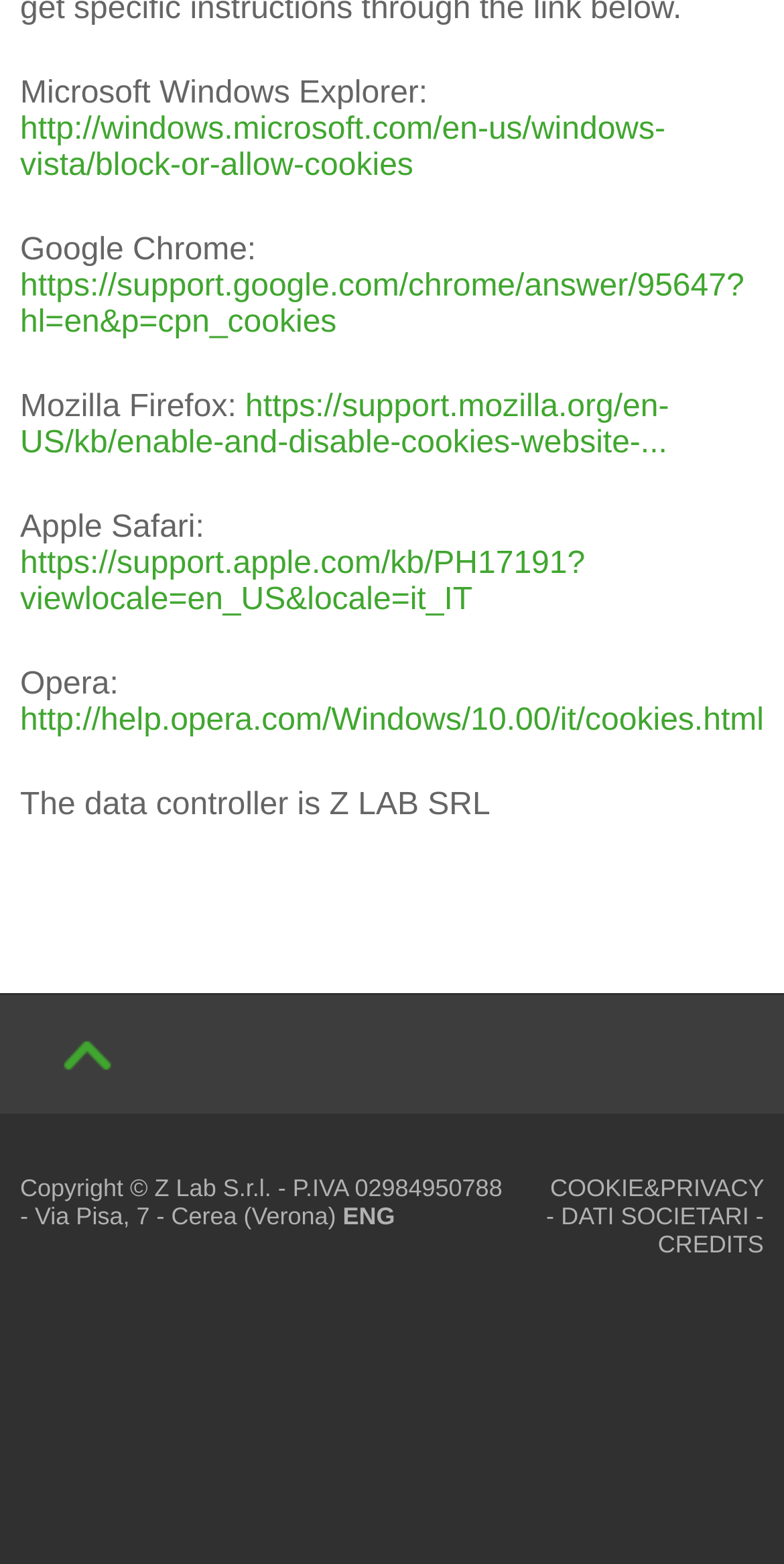Locate the bounding box coordinates of the clickable element to fulfill the following instruction: "Learn about blocking or allowing cookies in Microsoft Windows Explorer". Provide the coordinates as four float numbers between 0 and 1 in the format [left, top, right, bottom].

[0.026, 0.072, 0.849, 0.117]